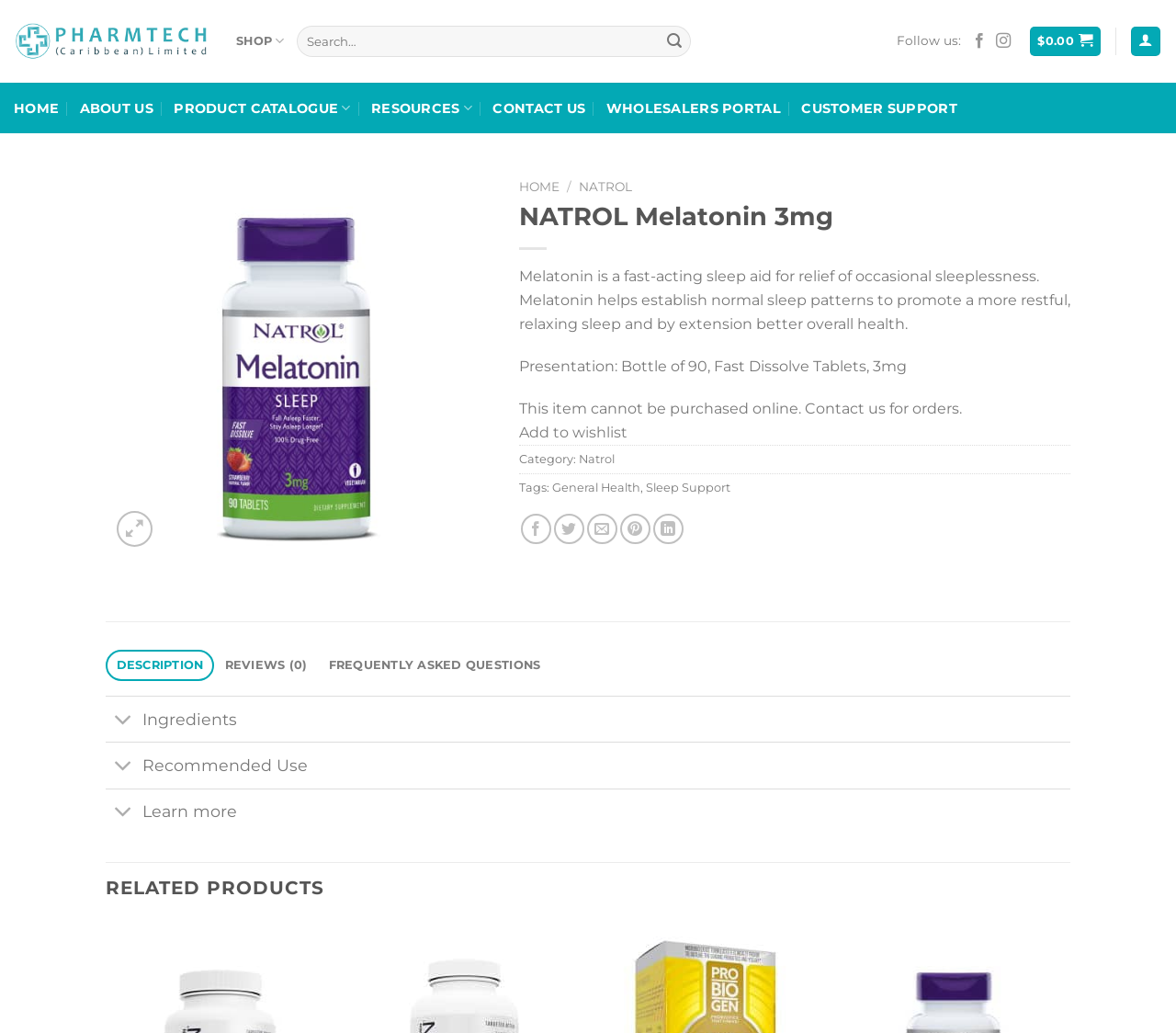Find and specify the bounding box coordinates that correspond to the clickable region for the instruction: "Search for products".

[0.253, 0.025, 0.59, 0.055]